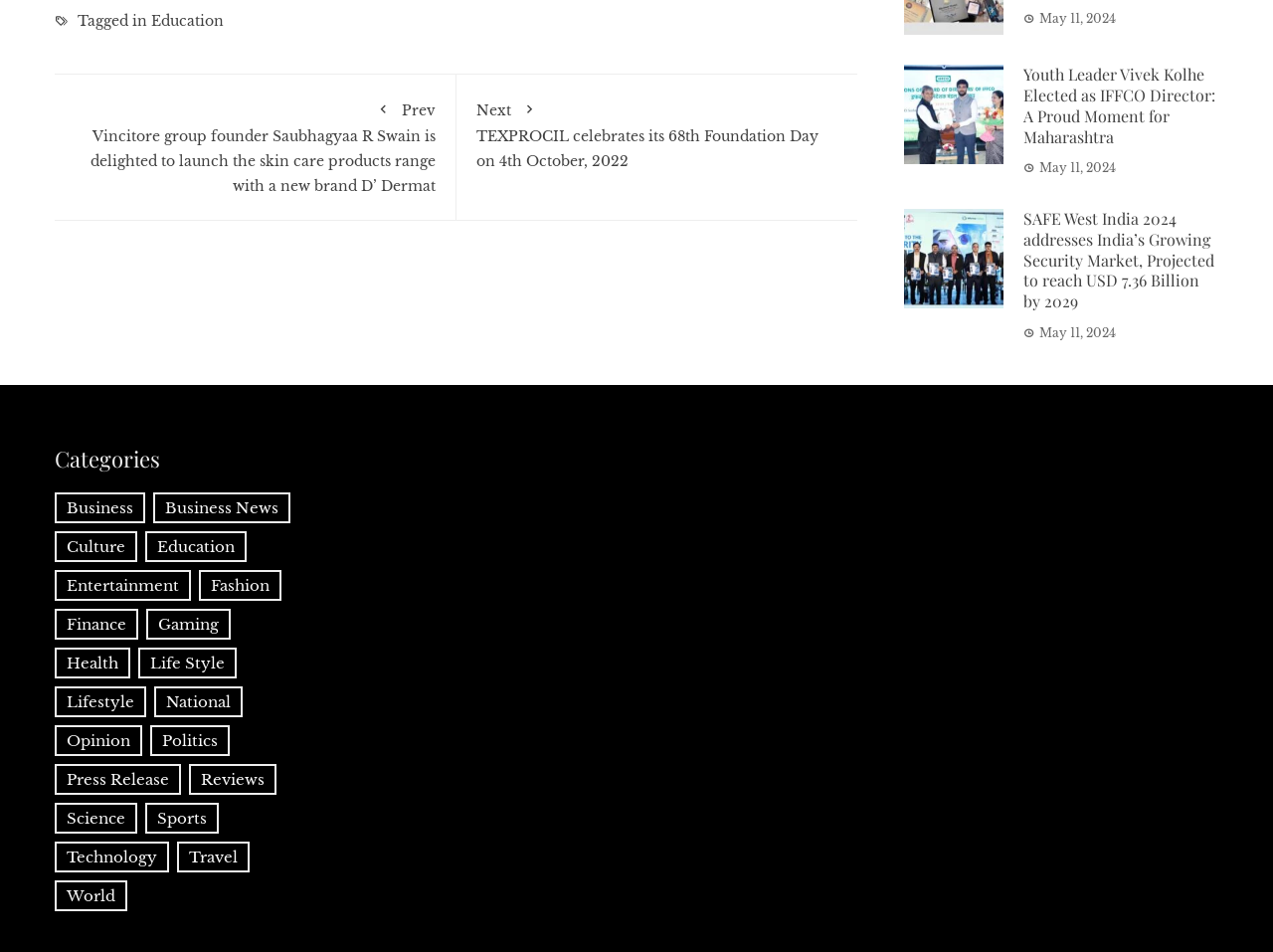Pinpoint the bounding box coordinates of the clickable element needed to complete the instruction: "Browse the 'Business' category". The coordinates should be provided as four float numbers between 0 and 1: [left, top, right, bottom].

[0.043, 0.517, 0.114, 0.55]